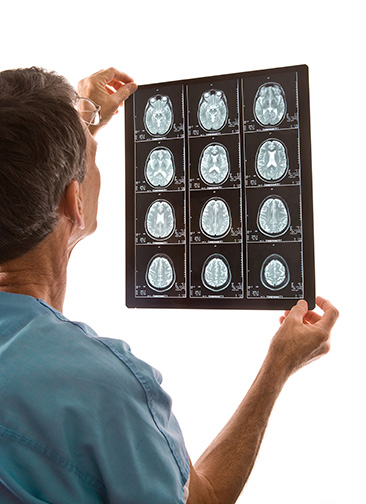Give a thorough explanation of the elements present in the image.

The image depicts a medical professional, likely a doctor, closely examining a set of brain scans displayed on an X-ray film holder. The scans are arranged in a grid format, showing various views of the brain, which could be relevant in diagnosing conditions such as strokes or other neurological issues. The individual is dressed in scrubs, suggesting a clinical environment, and their focused expression indicates a careful analysis of the images. This image relates to discussions about innovations in care for stroke survivors, highlighting the importance of advanced imaging techniques in understanding brain health and recovery options.